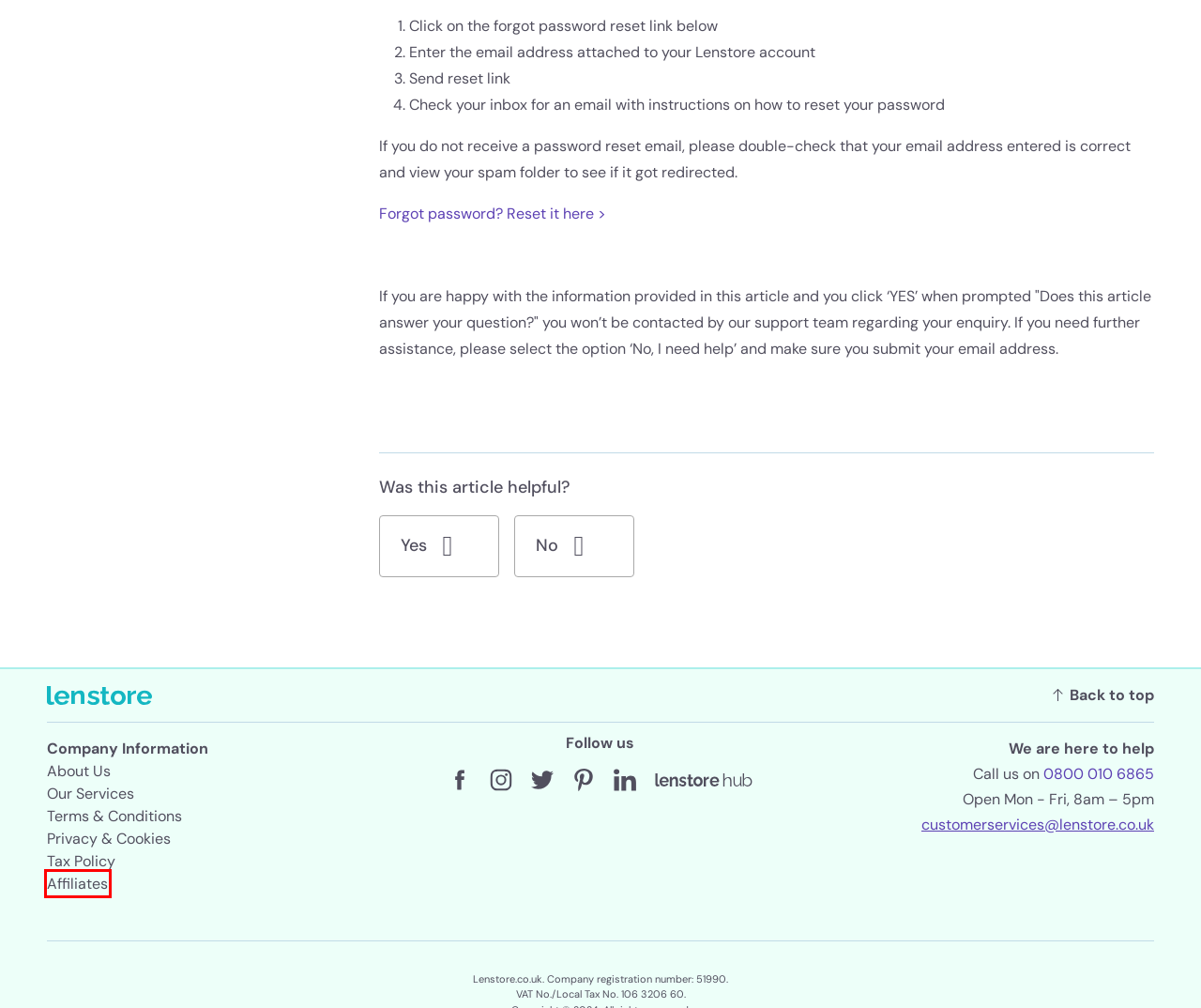You are given a screenshot depicting a webpage with a red bounding box around a UI element. Select the description that best corresponds to the new webpage after clicking the selected element. Here are the choices:
A. Privacy Notice | Lenstore.co.uk
B. Our services | Lenstore.co.uk
C. Your online source for eye care and vision | Lenstore.co.uk
D. Our Terms and Conditions | Lenstore.co.uk
E. Learn About Our Company | Lenstore.co.uk
F. Become an Affiliate | Lenstore.co.uk
G. UK EFS Ltd Tax policy
H. Buy contact lenses online | Lenstore.co.uk

F